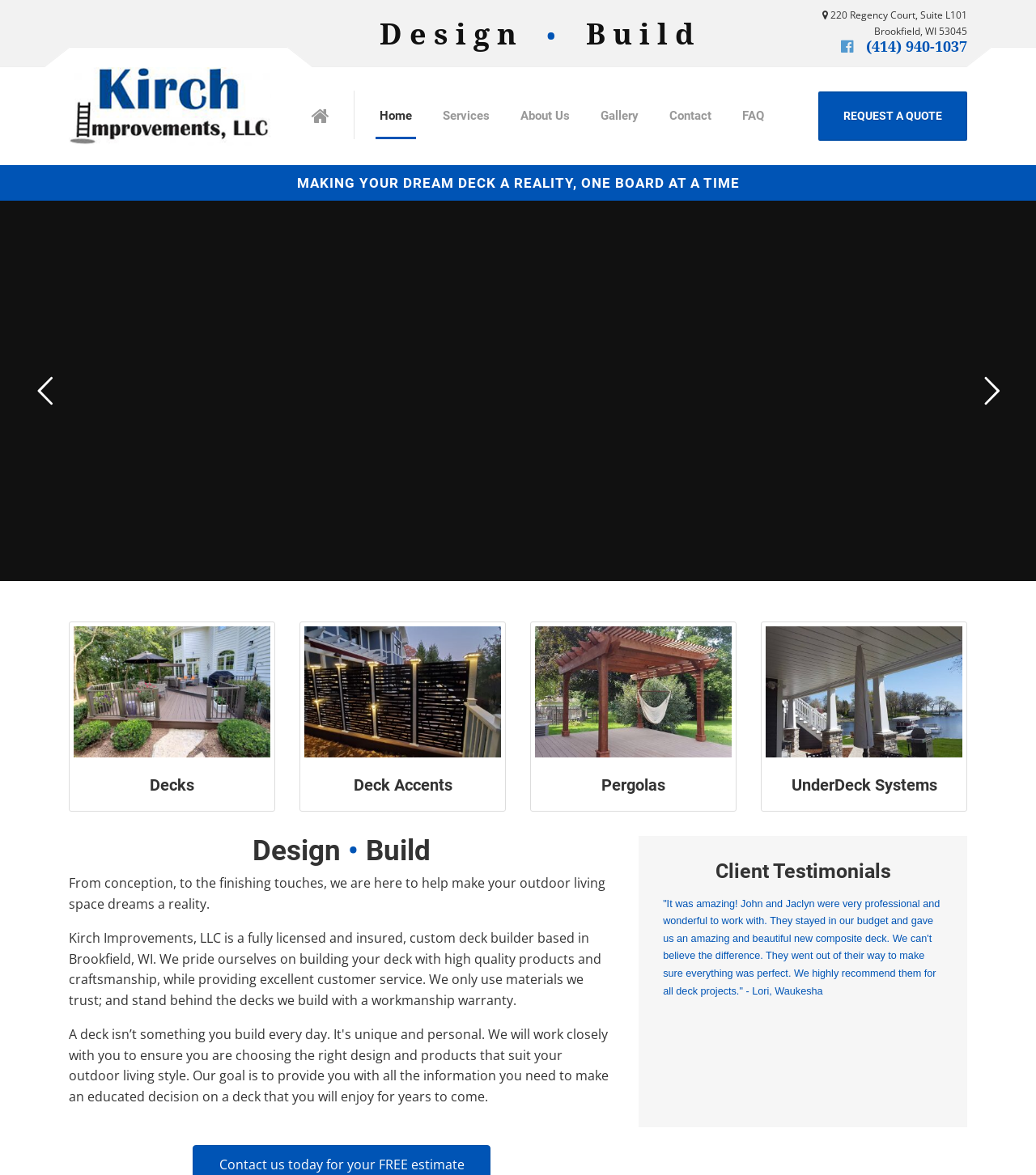Determine the bounding box coordinates of the clickable region to follow the instruction: "Click on the 'Decks' link".

[0.071, 0.58, 0.261, 0.595]